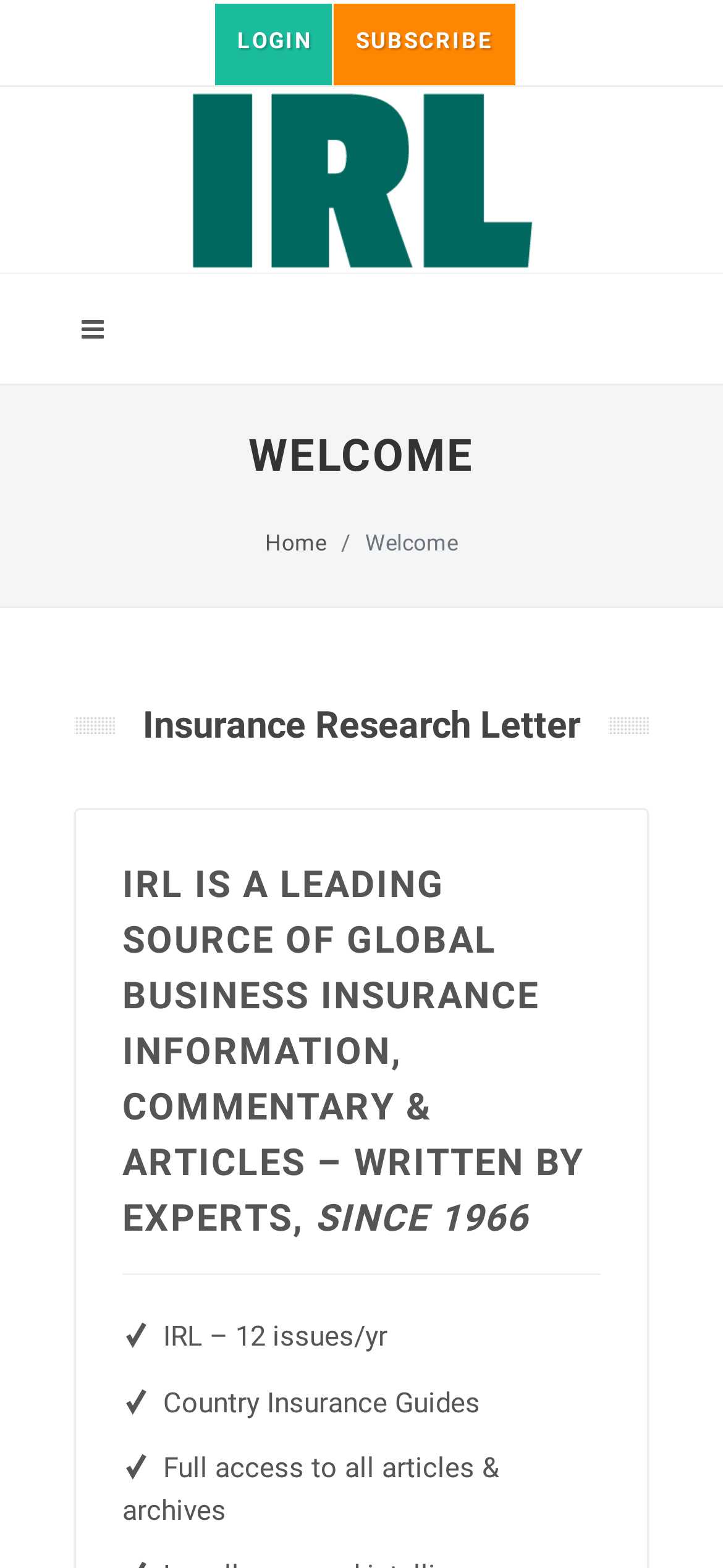How many issues of IRL are published per year?
Give a one-word or short-phrase answer derived from the screenshot.

12